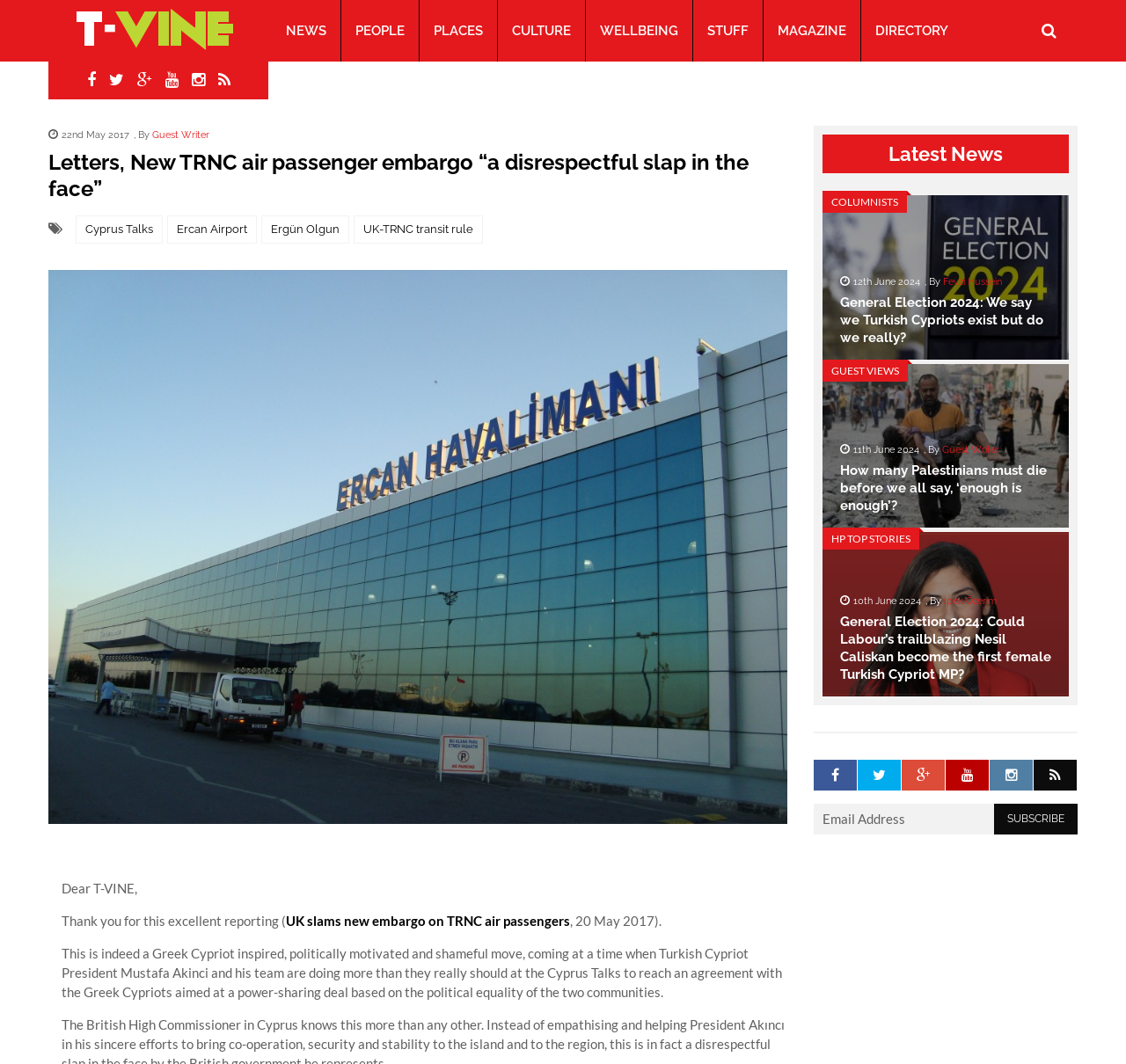Please identify the bounding box coordinates of the area I need to click to accomplish the following instruction: "Go to NEWS page".

[0.241, 0.0, 0.302, 0.058]